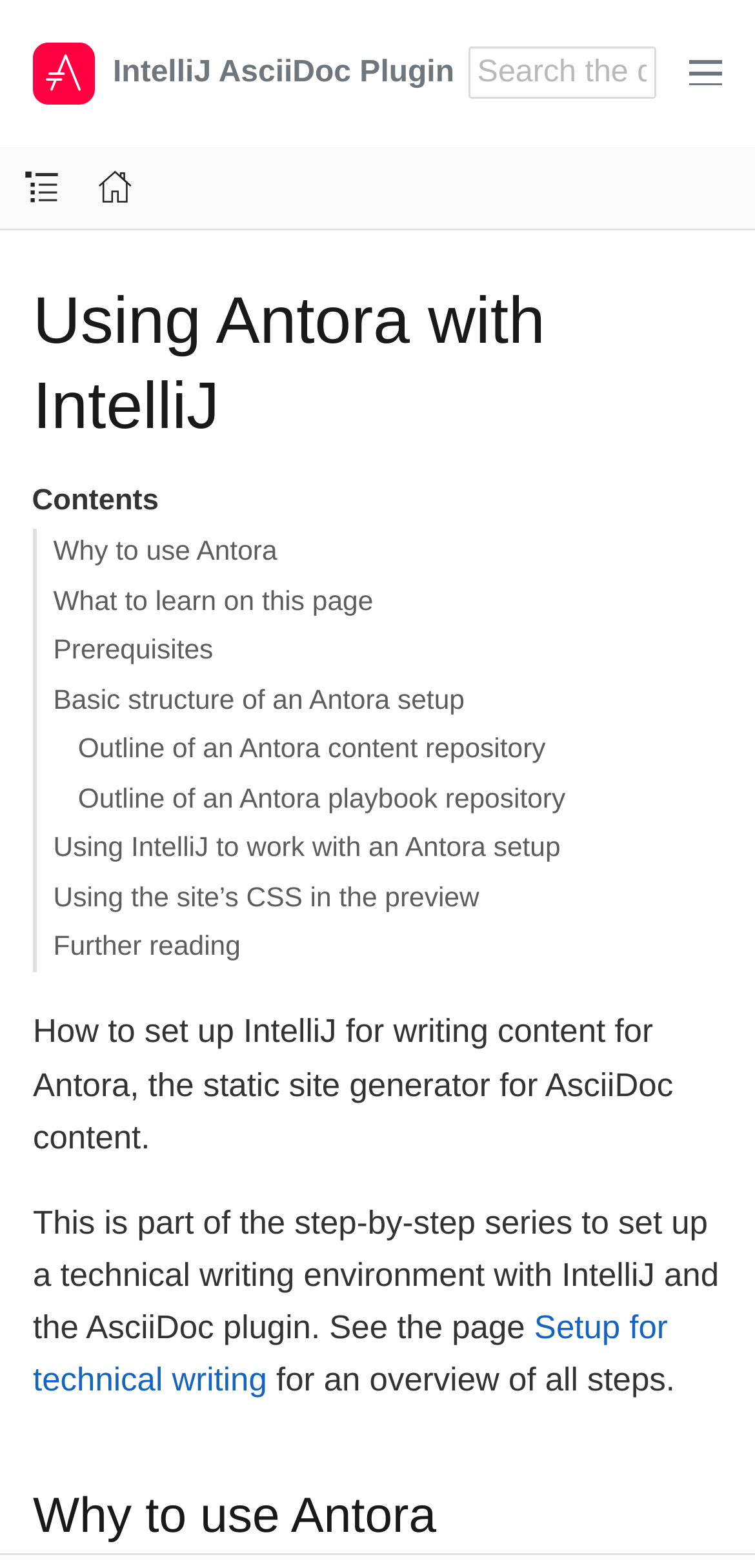Summarize the webpage in an elaborate manner.

The webpage is a tutorial on setting up IntelliJ for writing content for Antora, a static site generator for AsciiDoc content. At the top, there is a link to "IntelliJ AsciiDoc Plugin" and a search box. On the right side of the search box, there is a button. 

Below the search box, there is a heading "Using Antora with IntelliJ" followed by a heading "Contents". The "Contents" section contains a list of links, including "Why to use Antora", "What to learn on this page", "Prerequisites", and several others. These links are arranged vertically, one below the other, and take up most of the page.

Below the "Contents" section, there is a paragraph of text that summarizes the purpose of the tutorial. This is followed by another paragraph of text that mentions that this tutorial is part of a series on setting up a technical writing environment with IntelliJ and the AsciiDoc plugin. There is also a link to "Setup for technical writing" and a few words of text that complete the sentence.

At the very bottom of the page, there is a heading "Why to use Antora", which appears to be the start of the tutorial content.